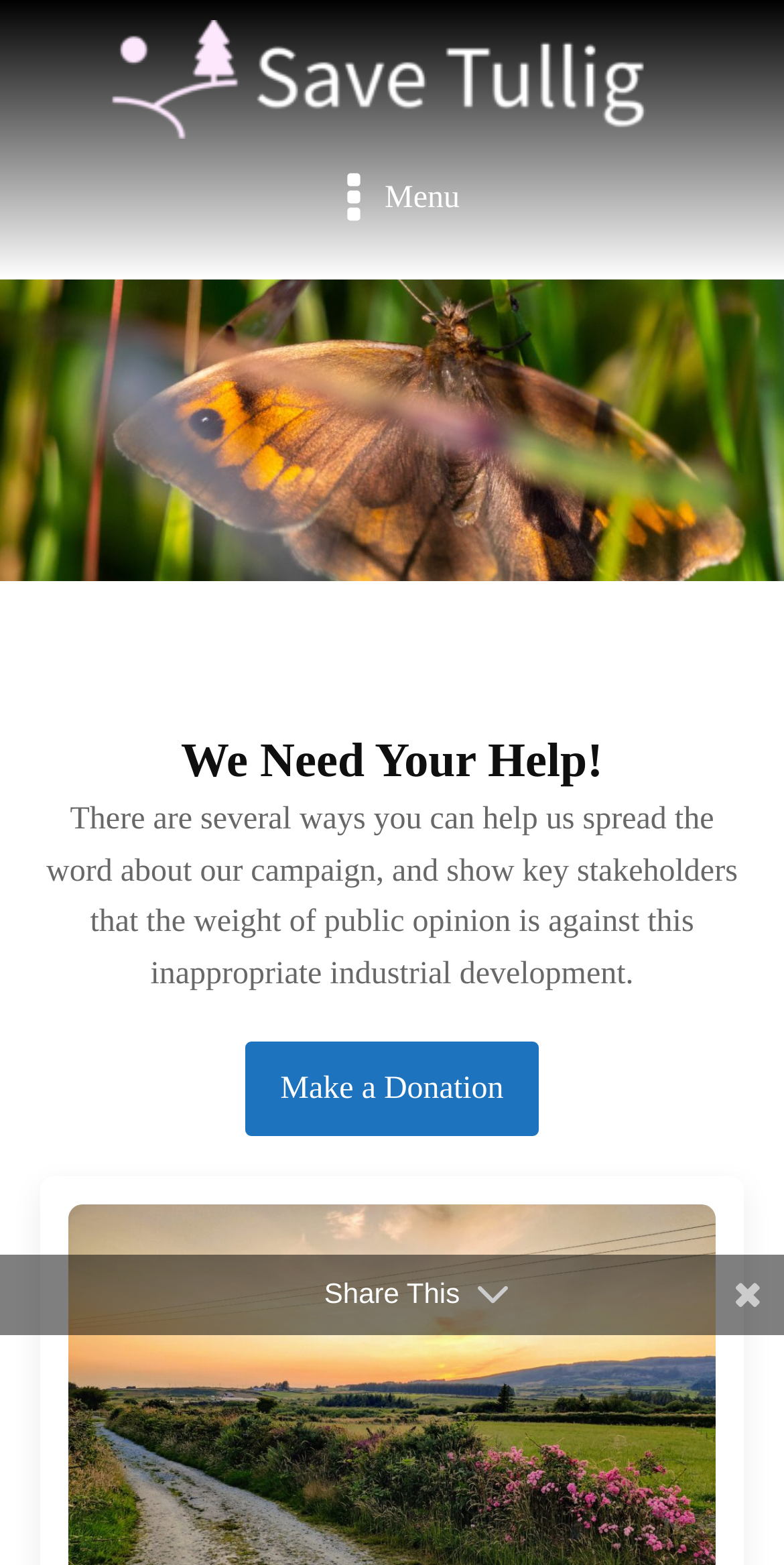Describe every aspect of the webpage in a detailed manner.

The webpage is dedicated to a community campaign to preserve their way of life in a small rural area. At the top, there is a prominent link and image combination with the title "Save Tullig from West Cork Distillers" that spans most of the width. Below this, there is a menu button with an ellipsis icon to the right. 

Further down, a large heading "We Need Your Help!" is centered, followed by a paragraph of text that explains the campaign's goals and how the public can contribute. This text block takes up most of the width and is positioned roughly in the middle of the page.

Underneath the explanatory text, there are two calls to action: a "Make a Donation" link and a "Share This" button, both positioned near the bottom of the page. The "Make a Donation" link is located slightly above the "Share This" button and is more towards the left side of the page.